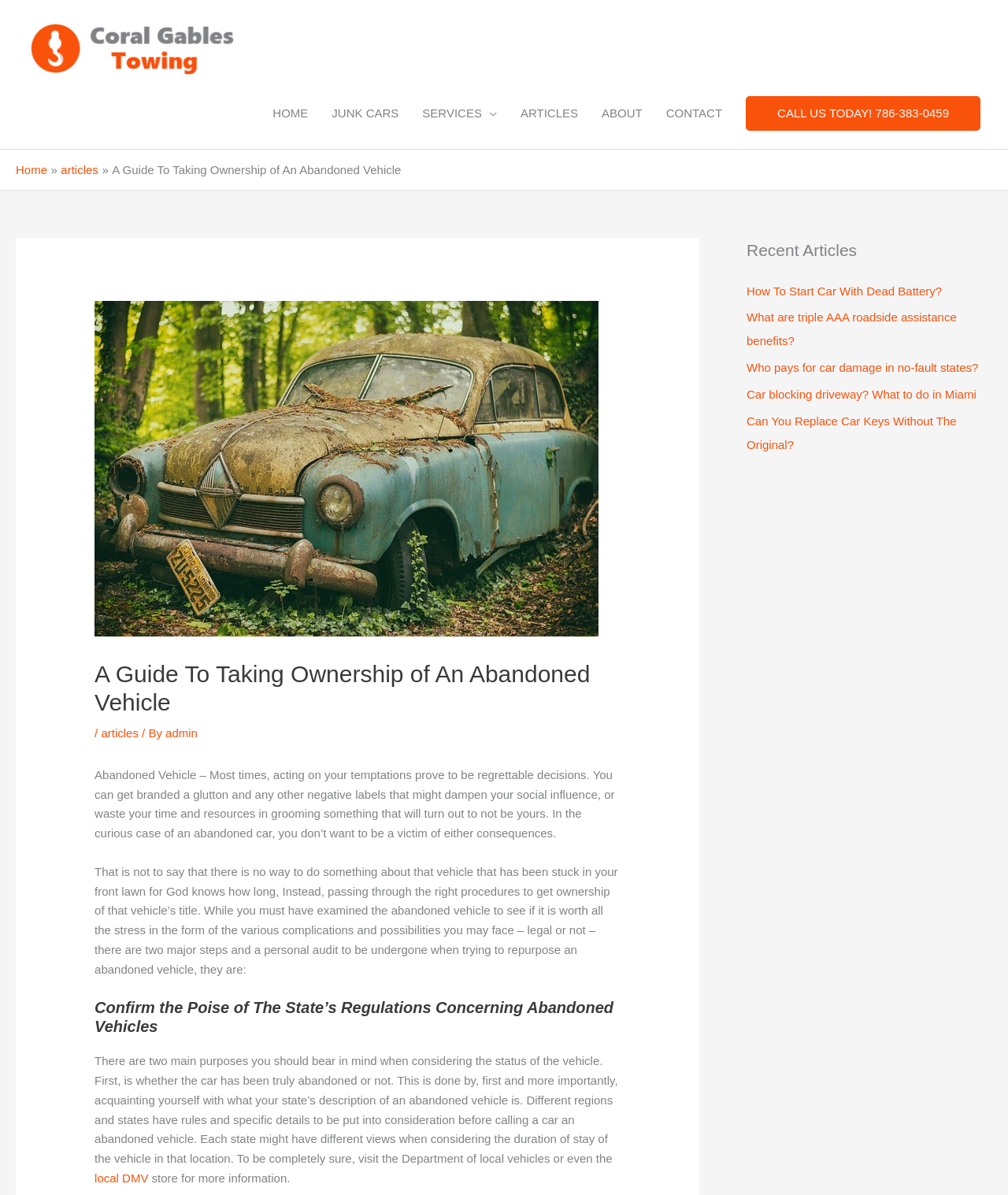Pinpoint the bounding box coordinates of the area that must be clicked to complete this instruction: "Click on the 'CALL US TODAY! 786-383-0459' link".

[0.74, 0.08, 0.973, 0.11]